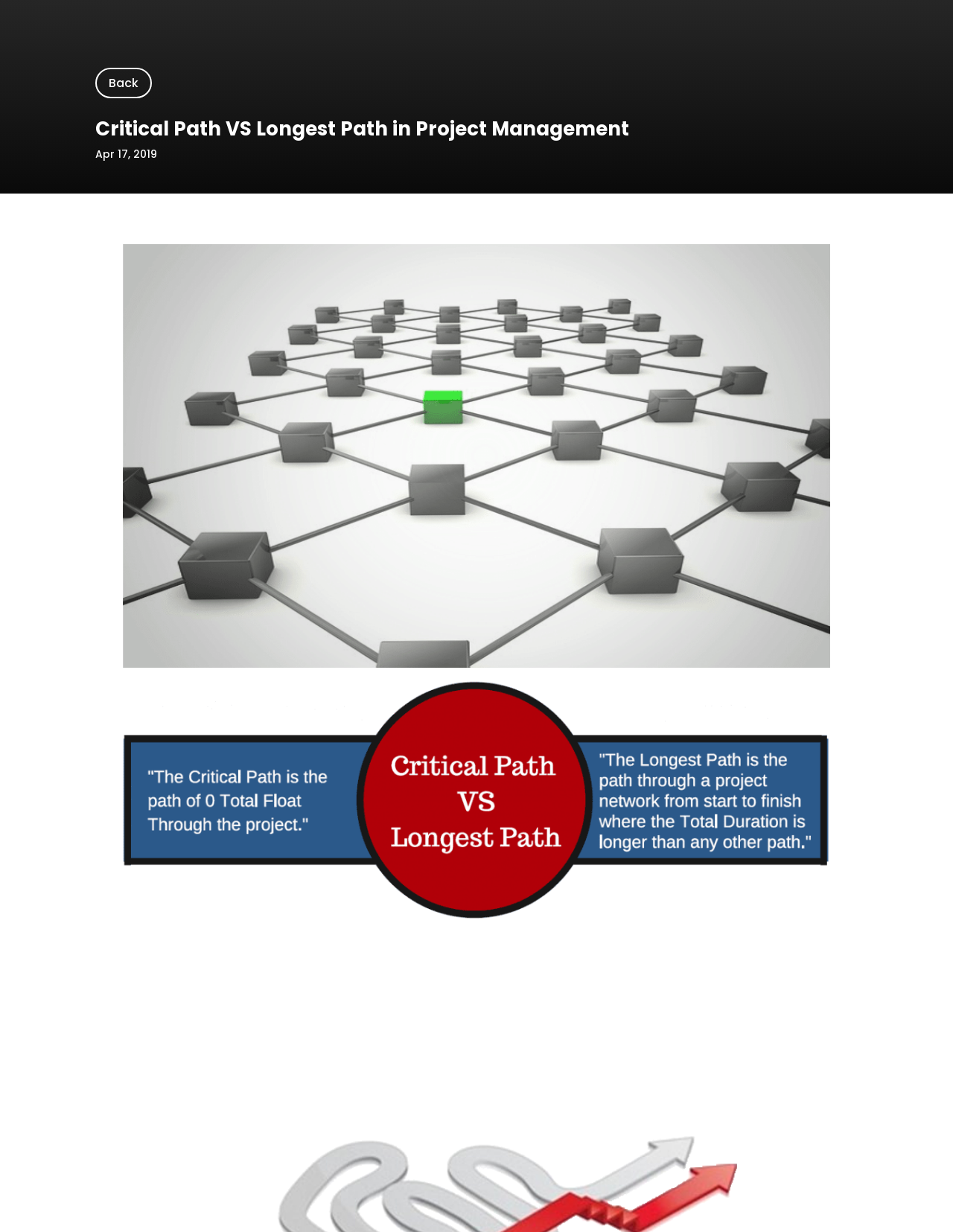Provide a one-word or short-phrase response to the question:
What is the relationship between Critical Path and Longest Path?

Different concepts